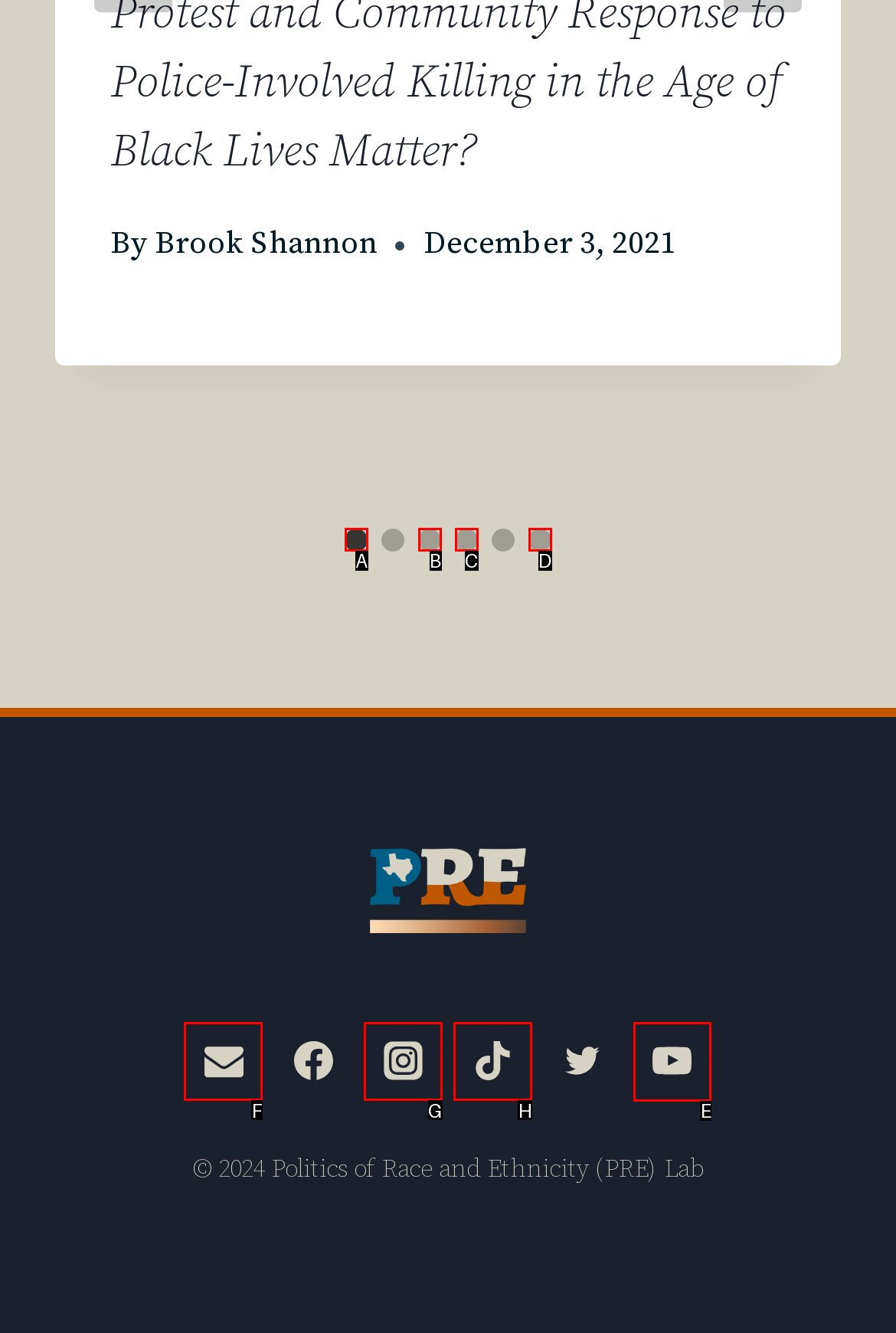Identify the HTML element to click to fulfill this task: Click on the 'YouTube' link
Answer with the letter from the given choices.

E